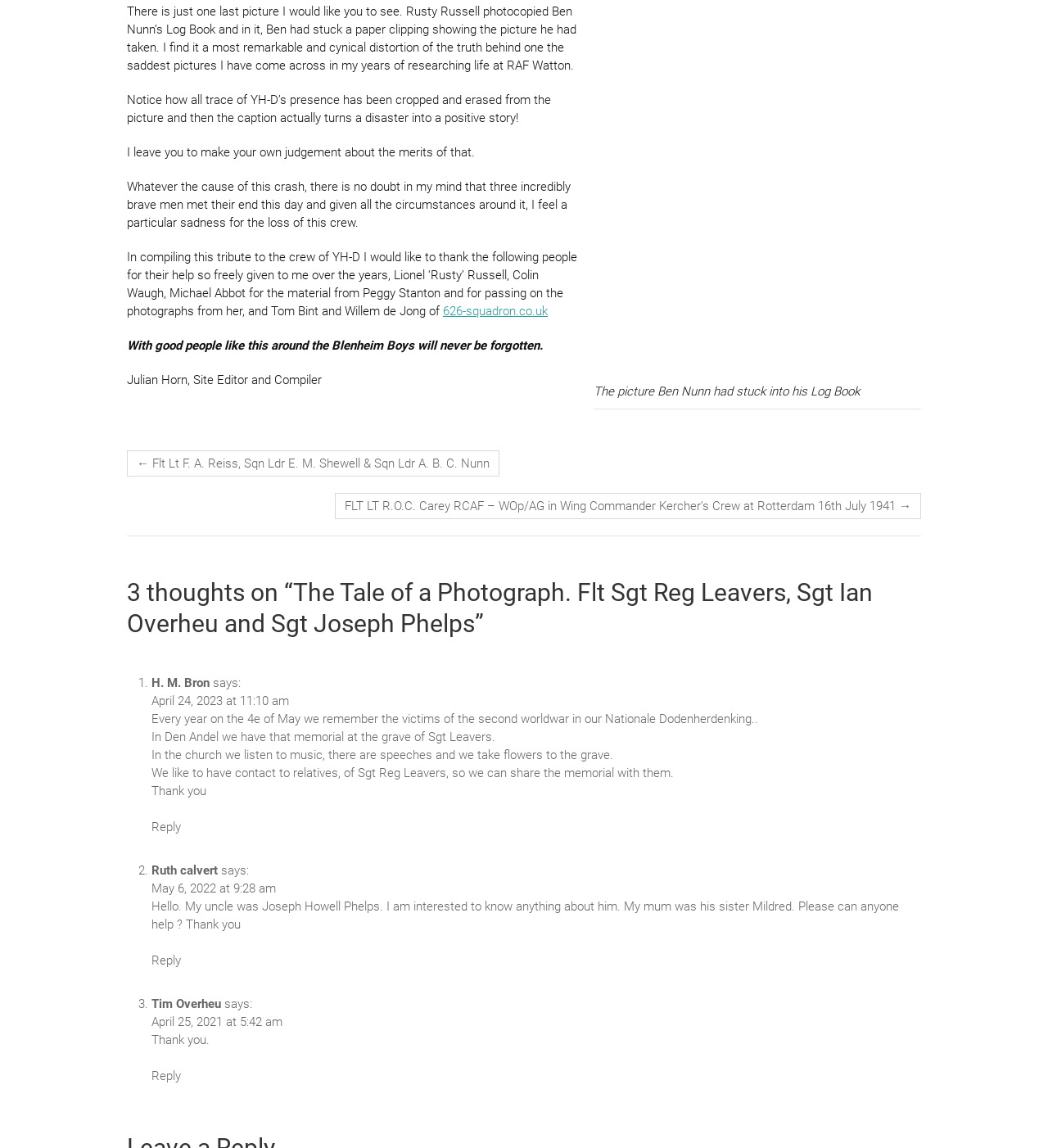Determine the bounding box coordinates for the region that must be clicked to execute the following instruction: "Click the link to go to the previous page".

[0.121, 0.392, 0.477, 0.415]